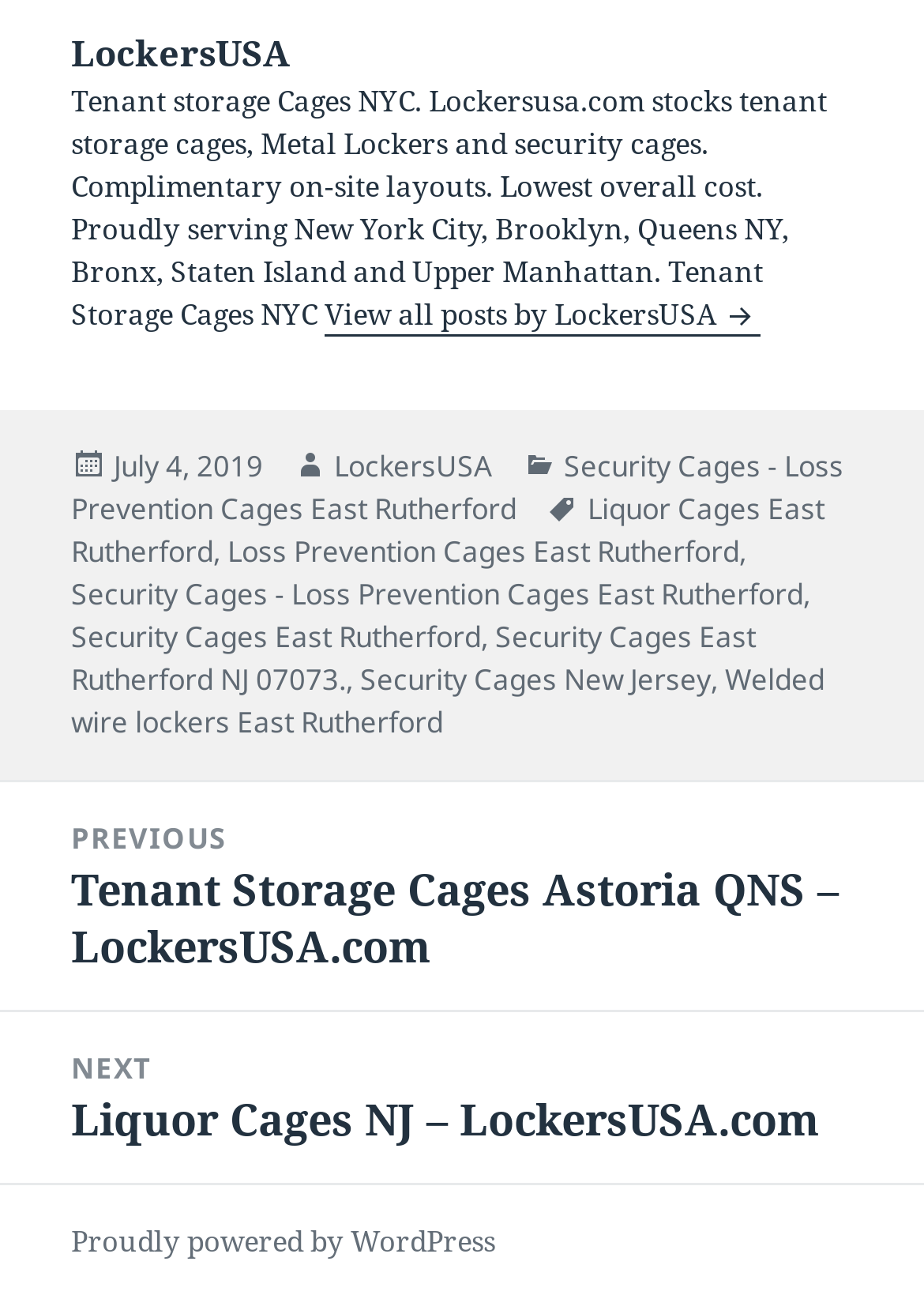Please identify the bounding box coordinates of the element's region that I should click in order to complete the following instruction: "Go to previous post". The bounding box coordinates consist of four float numbers between 0 and 1, i.e., [left, top, right, bottom].

[0.0, 0.602, 1.0, 0.777]